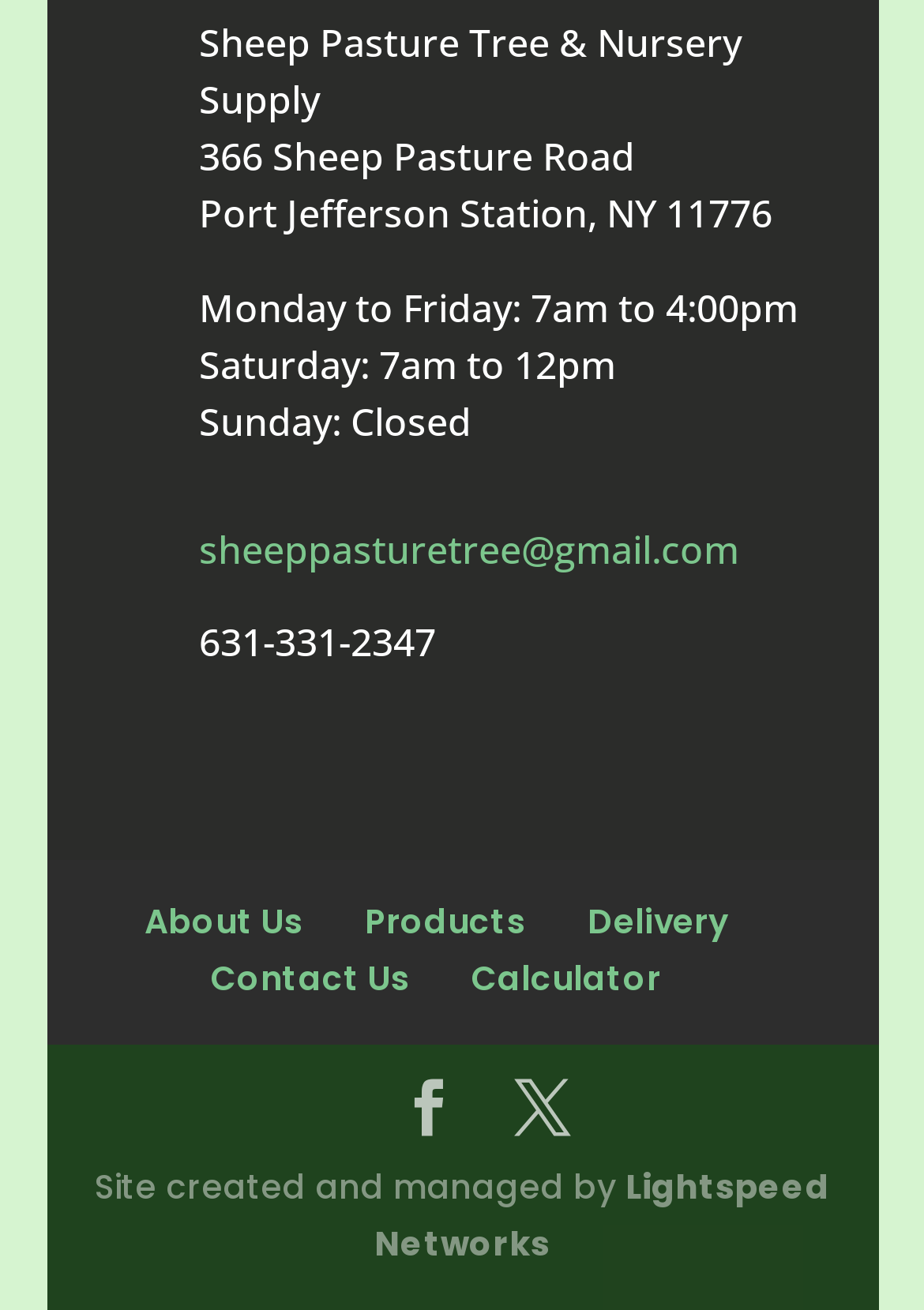Please mark the clickable region by giving the bounding box coordinates needed to complete this instruction: "Call the phone number".

[0.216, 0.47, 0.472, 0.51]